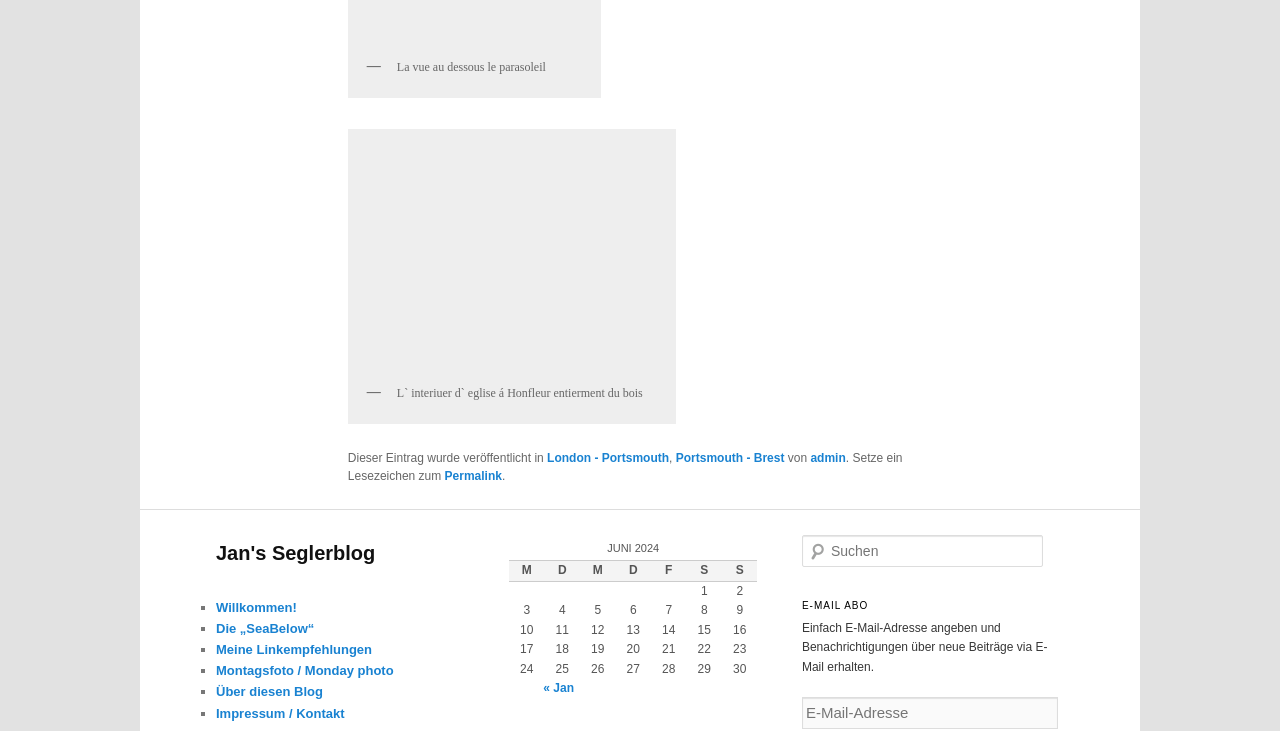Provide a one-word or short-phrase answer to the question:
What is the title of the blog?

Jan's Seglerblog